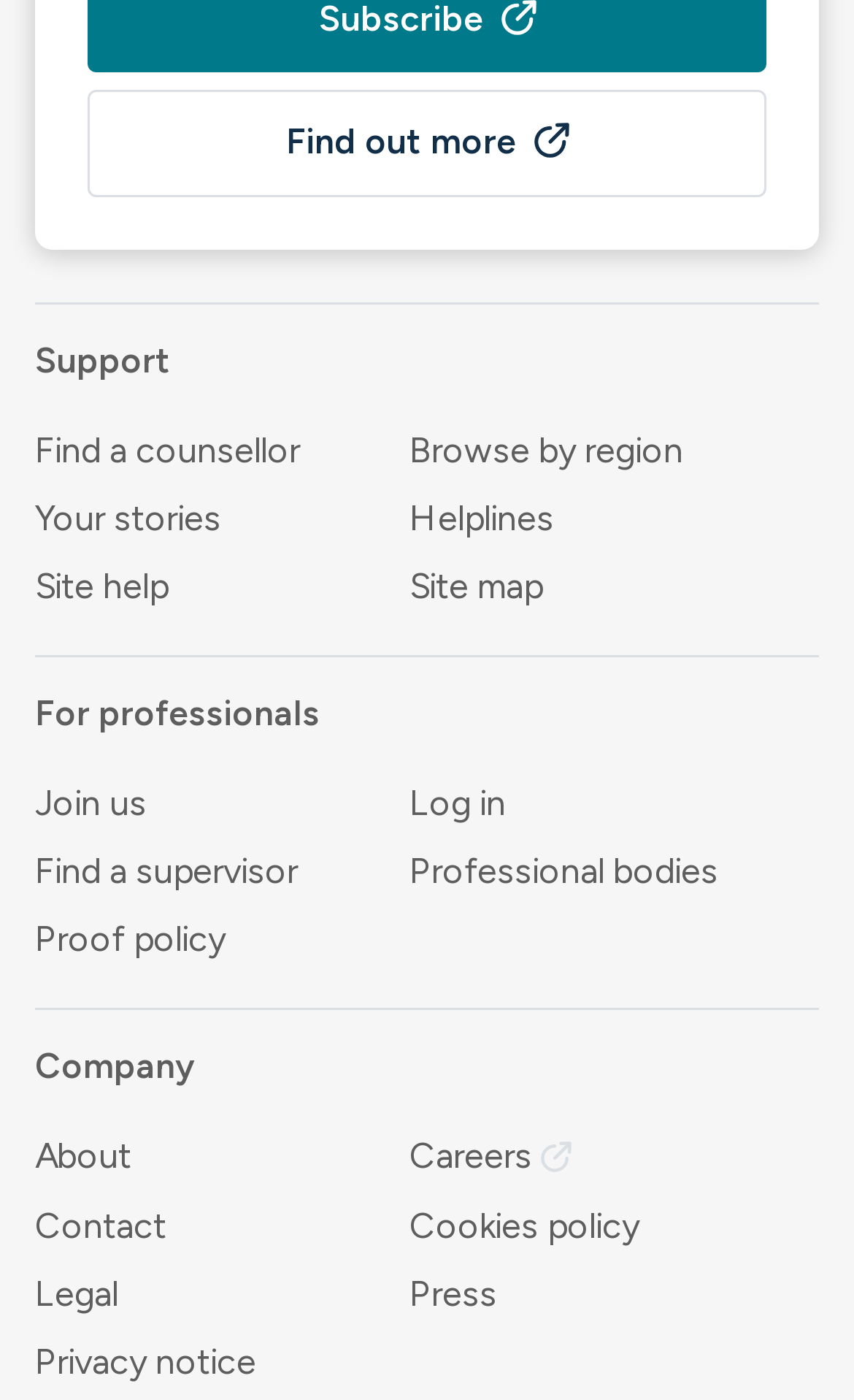Find the bounding box coordinates of the clickable region needed to perform the following instruction: "Get help from helplines". The coordinates should be provided as four float numbers between 0 and 1, i.e., [left, top, right, bottom].

[0.479, 0.355, 0.649, 0.385]